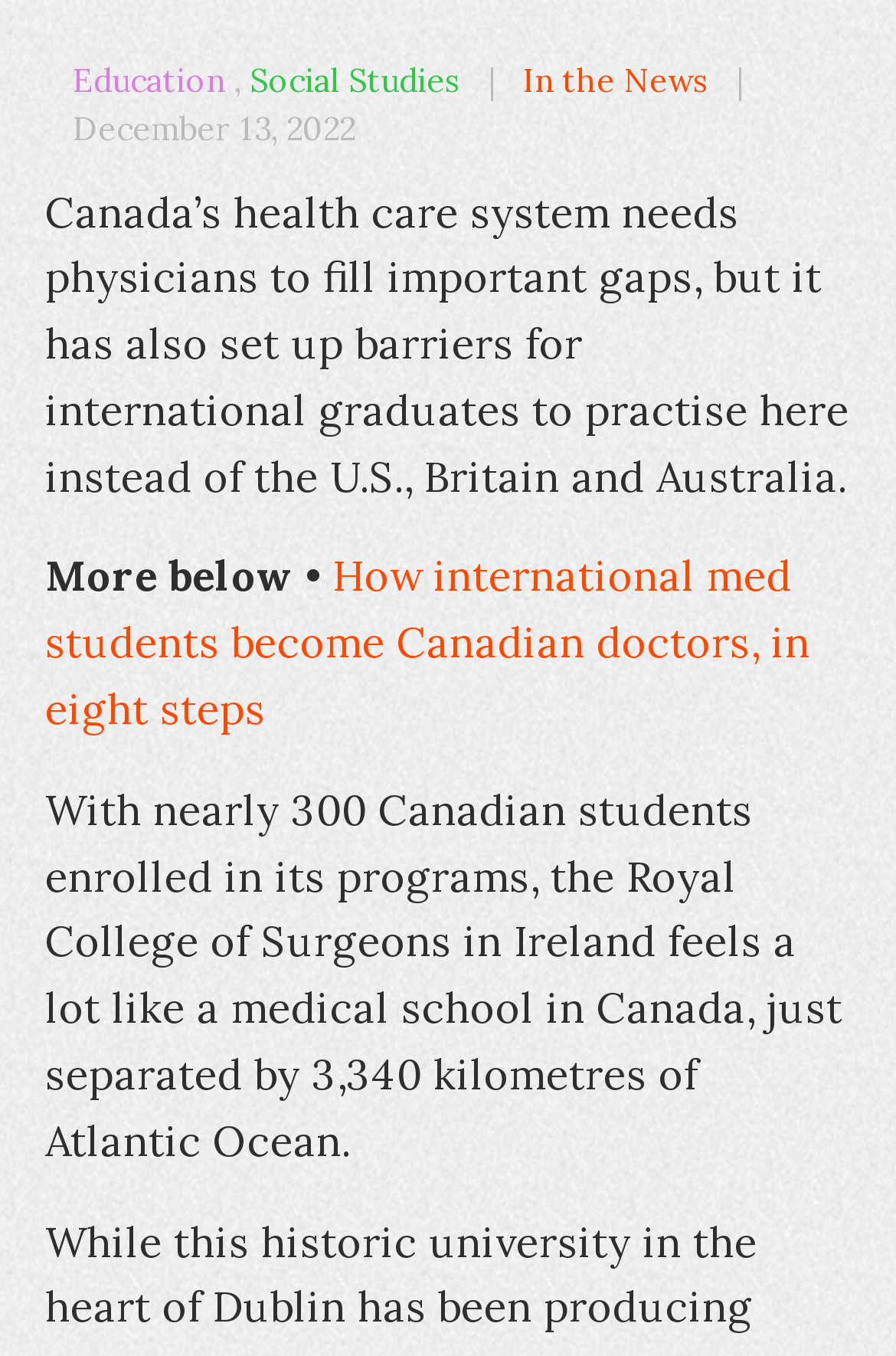Find the bounding box of the web element that fits this description: "Social Studies".

[0.278, 0.043, 0.524, 0.074]